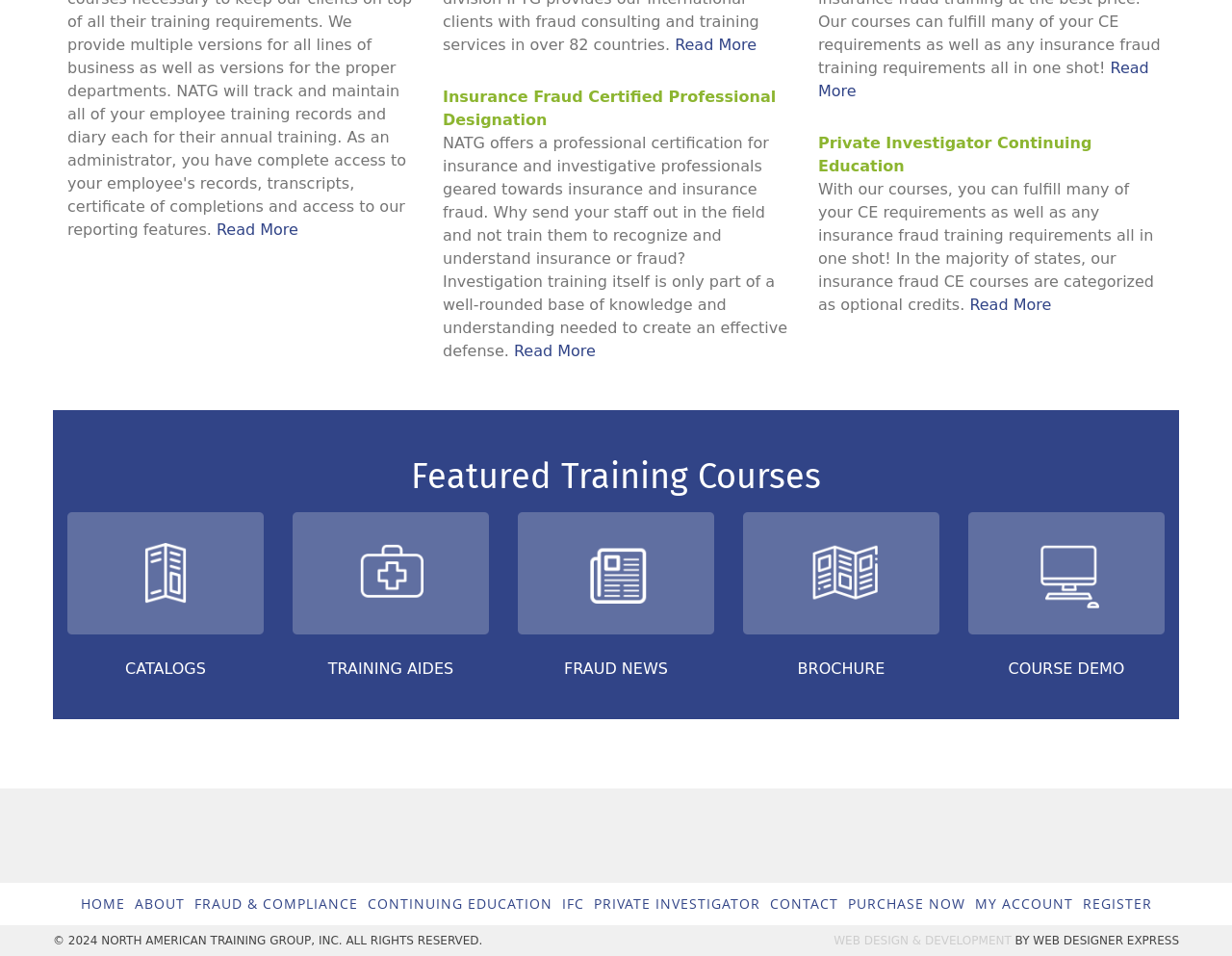Using the provided element description, identify the bounding box coordinates as (top-left x, top-left y, bottom-right x, bottom-right y). Ensure all values are between 0 and 1. Description: PRIVATE INVESTIGATOR

[0.478, 0.931, 0.621, 0.96]